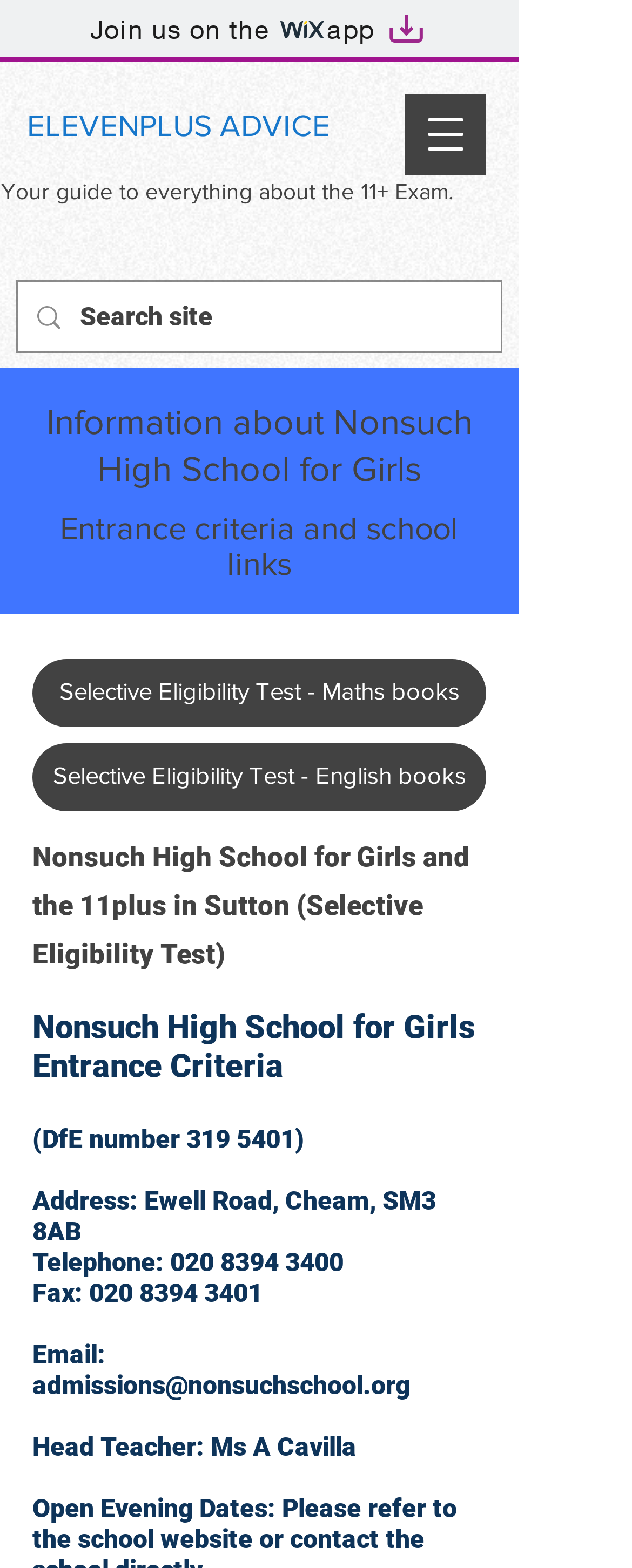Please identify the bounding box coordinates of the clickable area that will fulfill the following instruction: "Search site". The coordinates should be in the format of four float numbers between 0 and 1, i.e., [left, top, right, bottom].

[0.127, 0.18, 0.695, 0.225]